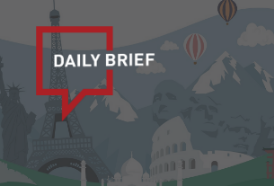What type of landmarks are featured in the graphic?
Based on the image, answer the question in a detailed manner.

The graphic features iconic landmarks from around the world, including the Eiffel Tower, the Colosseum, and Mount Rushmore, which represents a sense of global travel and culture.